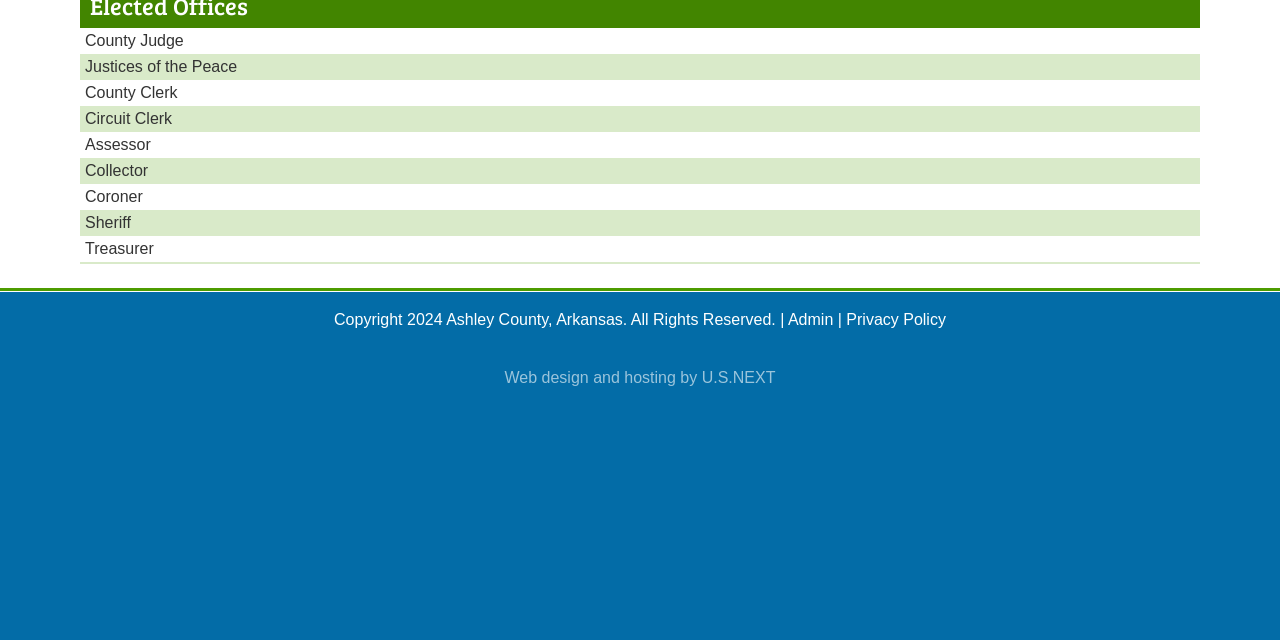Please find the bounding box coordinates in the format (top-left x, top-left y, bottom-right x, bottom-right y) for the given element description. Ensure the coordinates are floating point numbers between 0 and 1. Description: Treasurer

[0.062, 0.369, 0.938, 0.41]